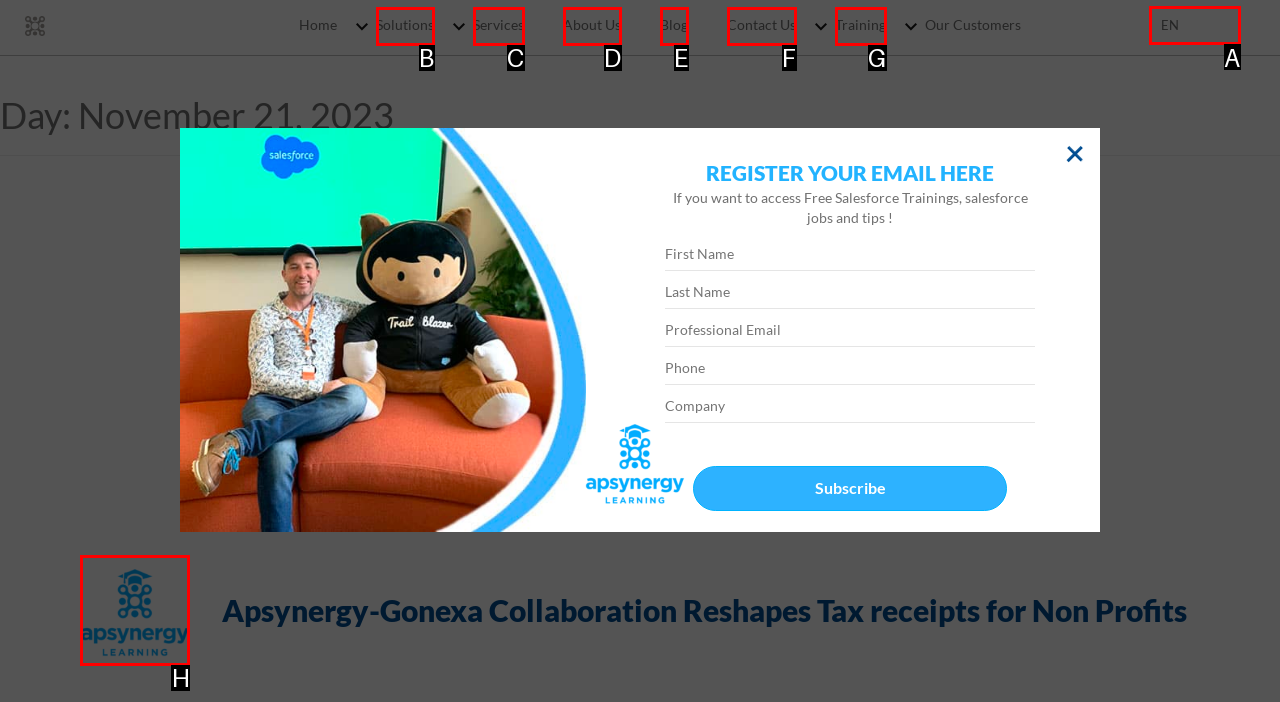Tell me which letter I should select to achieve the following goal: Select English language
Answer with the corresponding letter from the provided options directly.

A